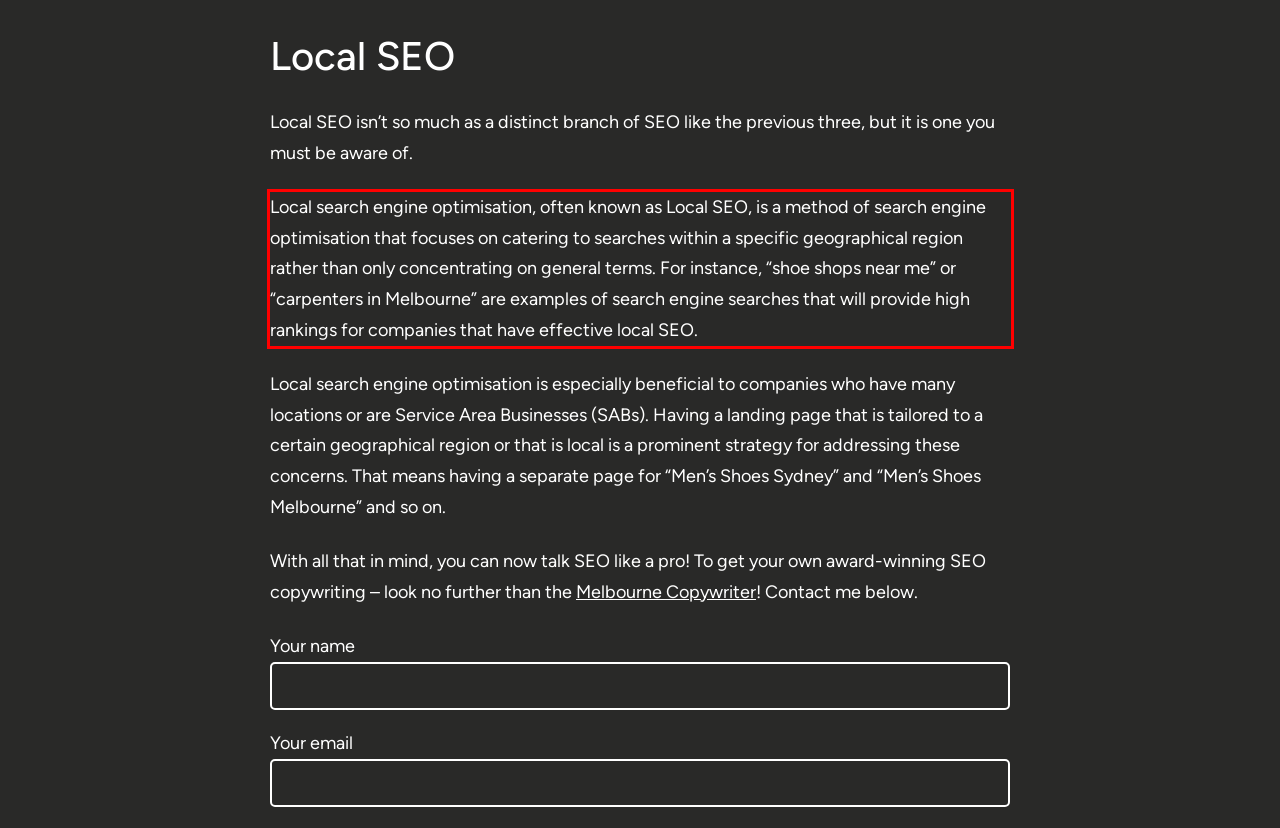Examine the screenshot of the webpage, locate the red bounding box, and perform OCR to extract the text contained within it.

Local search engine optimisation, often known as Local SEO, is a method of search engine optimisation that focuses on catering to searches within a specific geographical region rather than only concentrating on general terms. For instance, “shoe shops near me” or “carpenters in Melbourne” are examples of search engine searches that will provide high rankings for companies that have effective local SEO.